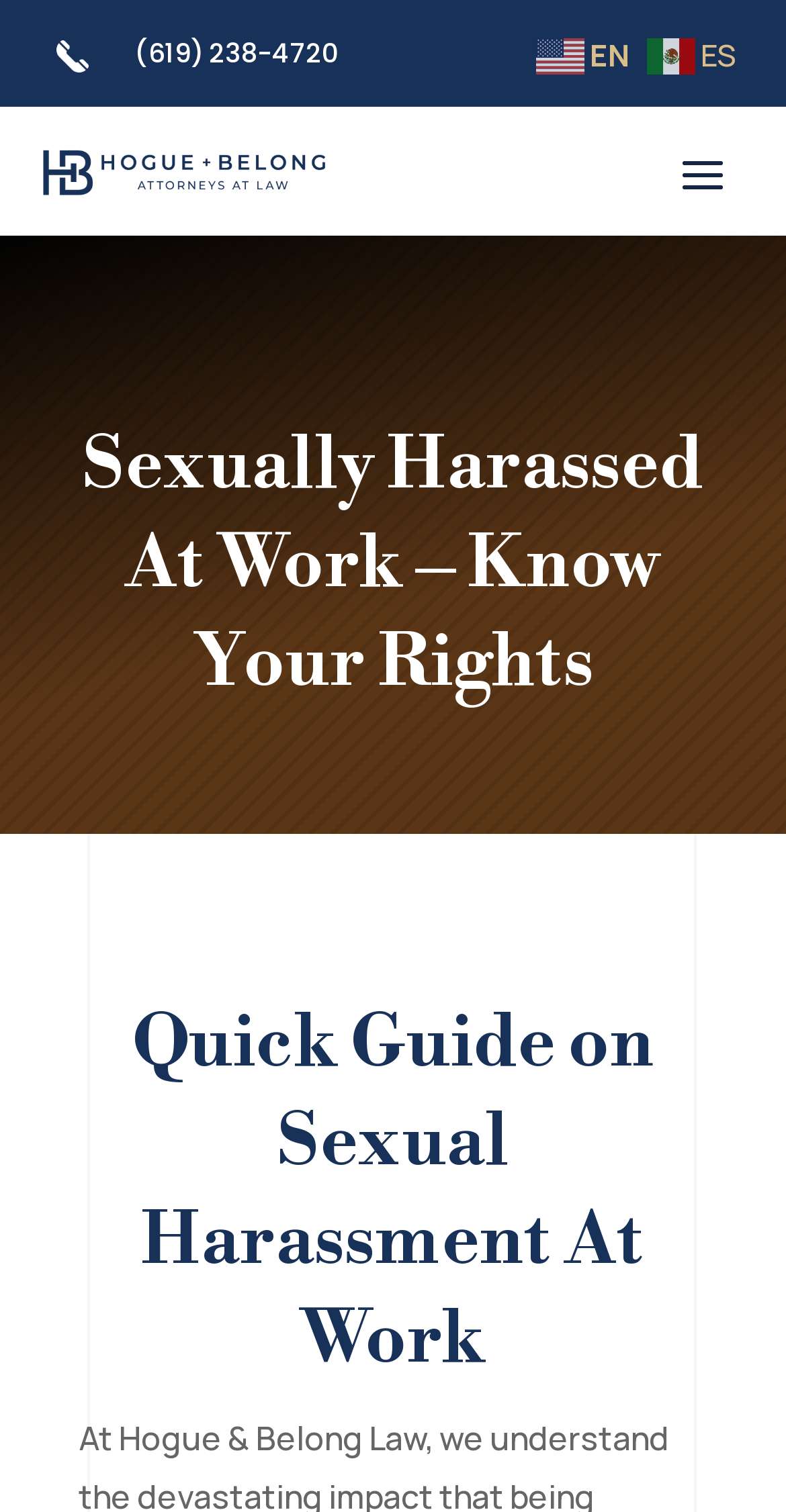How many language options are available?
Based on the image, provide your answer in one word or phrase.

2